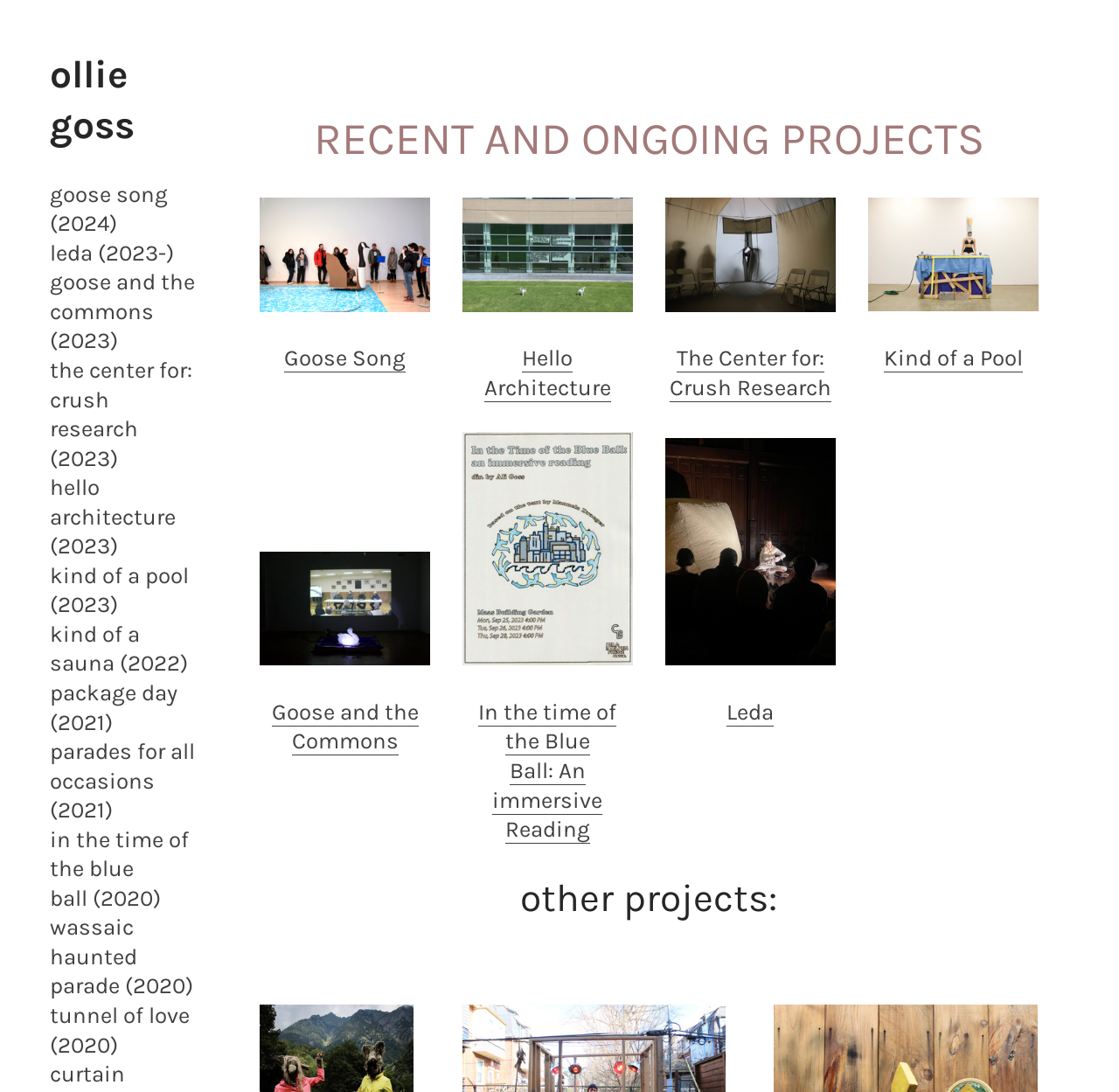Please identify the bounding box coordinates of the clickable area that will allow you to execute the instruction: "explore goose song project".

[0.045, 0.165, 0.15, 0.217]